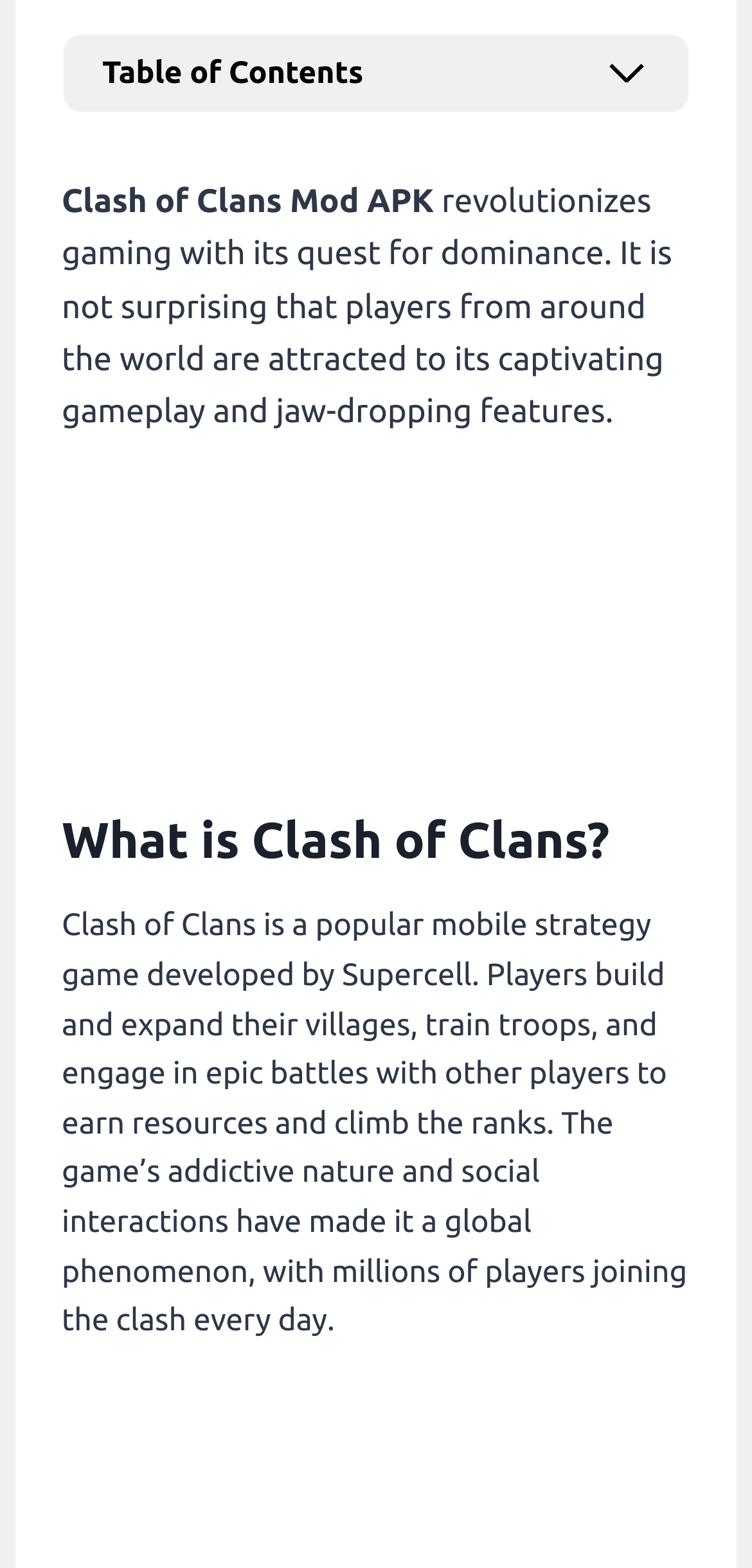What is the topic of the section with the heading 'What is Clash of Clans?'
Use the information from the screenshot to give a comprehensive response to the question.

The heading element with the text 'What is Clash of Clans?' is a sibling of the StaticText element that describes Clash of Clans, indicating that the section is about Clash of Clans.